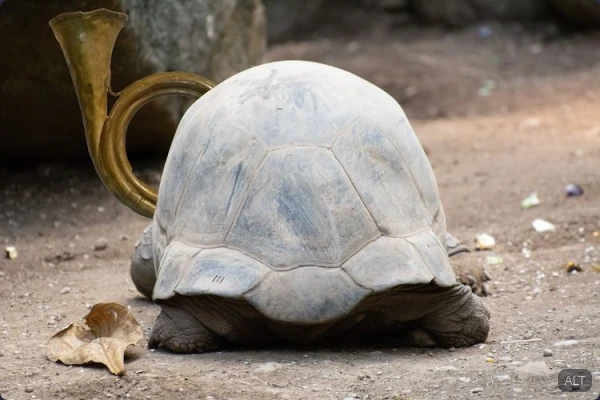What is the dominant color of the turtle's shell?
Provide a fully detailed and comprehensive answer to the question.

Upon closer inspection of the image, I notice that the turtle's shell has a textured, mottled appearance, with various shades of grey and brown dominating its color palette. This color scheme contrasts beautifully with the shiny, golden hue of the brass post horn.